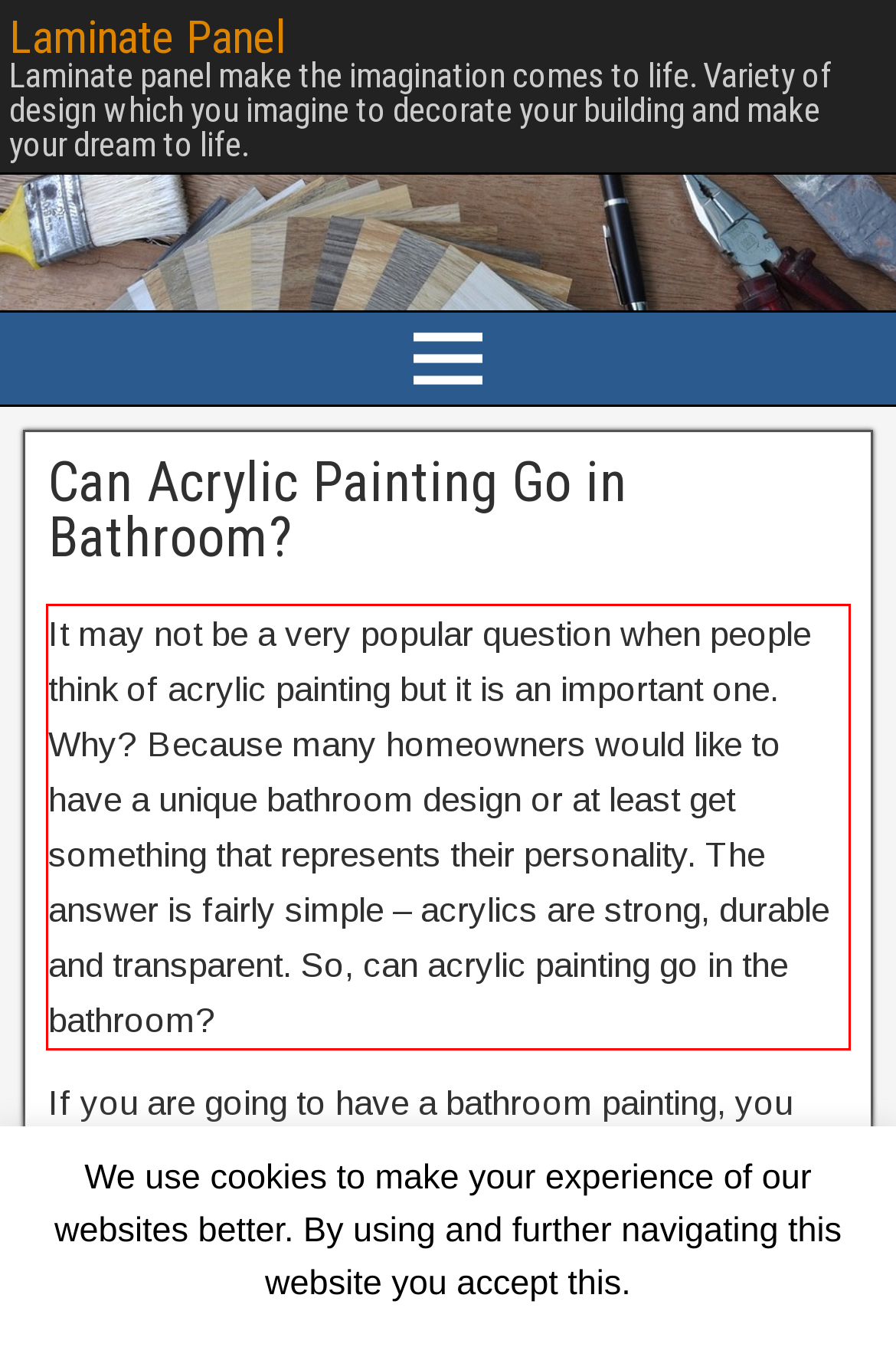Analyze the screenshot of the webpage that features a red bounding box and recognize the text content enclosed within this red bounding box.

It may not be a very popular question when people think of acrylic painting but it is an important one. Why? Because many homeowners would like to have a unique bathroom design or at least get something that represents their personality. The answer is fairly simple – acrylics are strong, durable and transparent. So, can acrylic painting go in the bathroom?